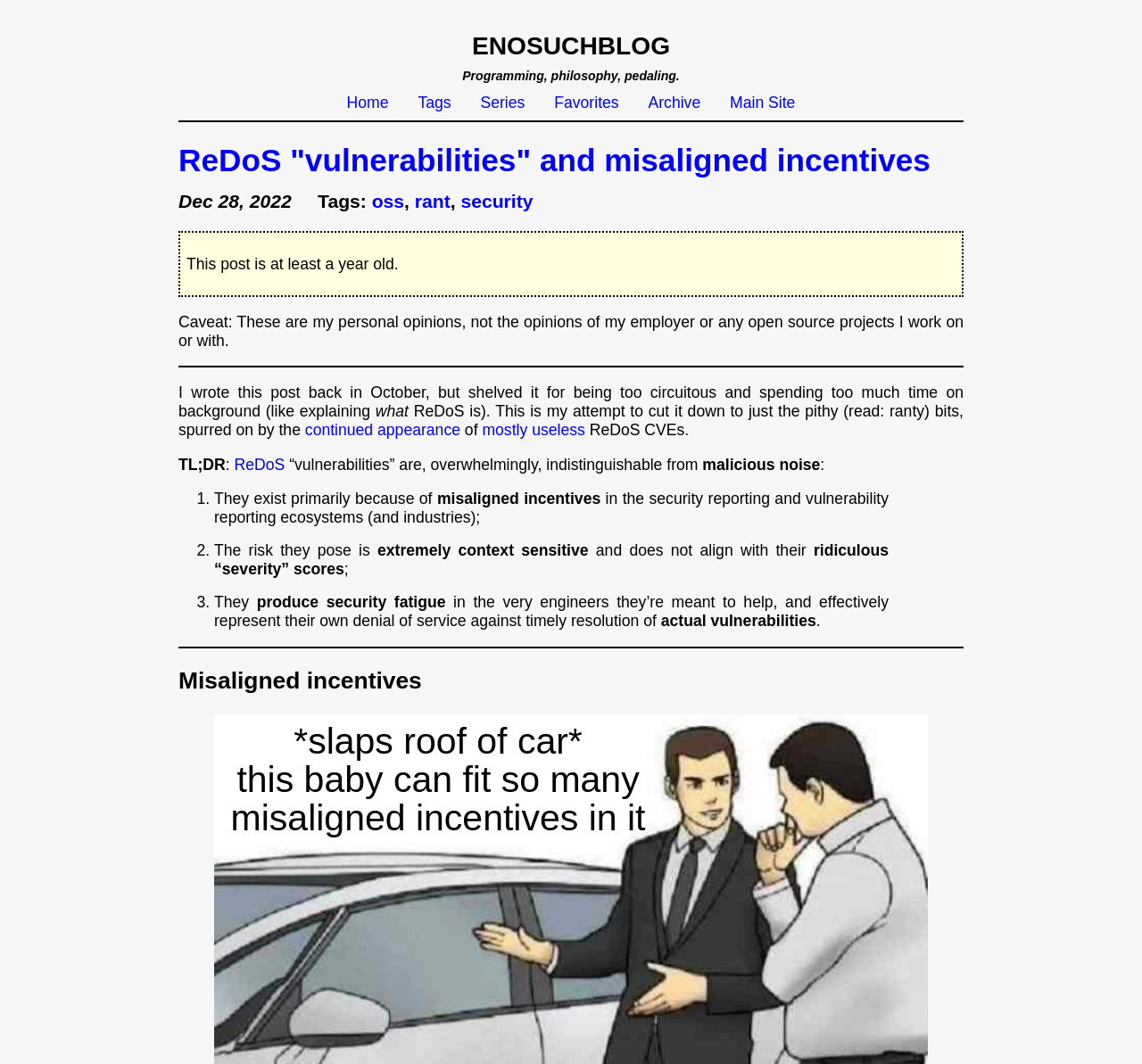From the image, can you give a detailed response to the question below:
What is the name of the blog?

The name of the blog can be found in the heading element at the top of the webpage, which reads 'ENOSUCHBLOG'.